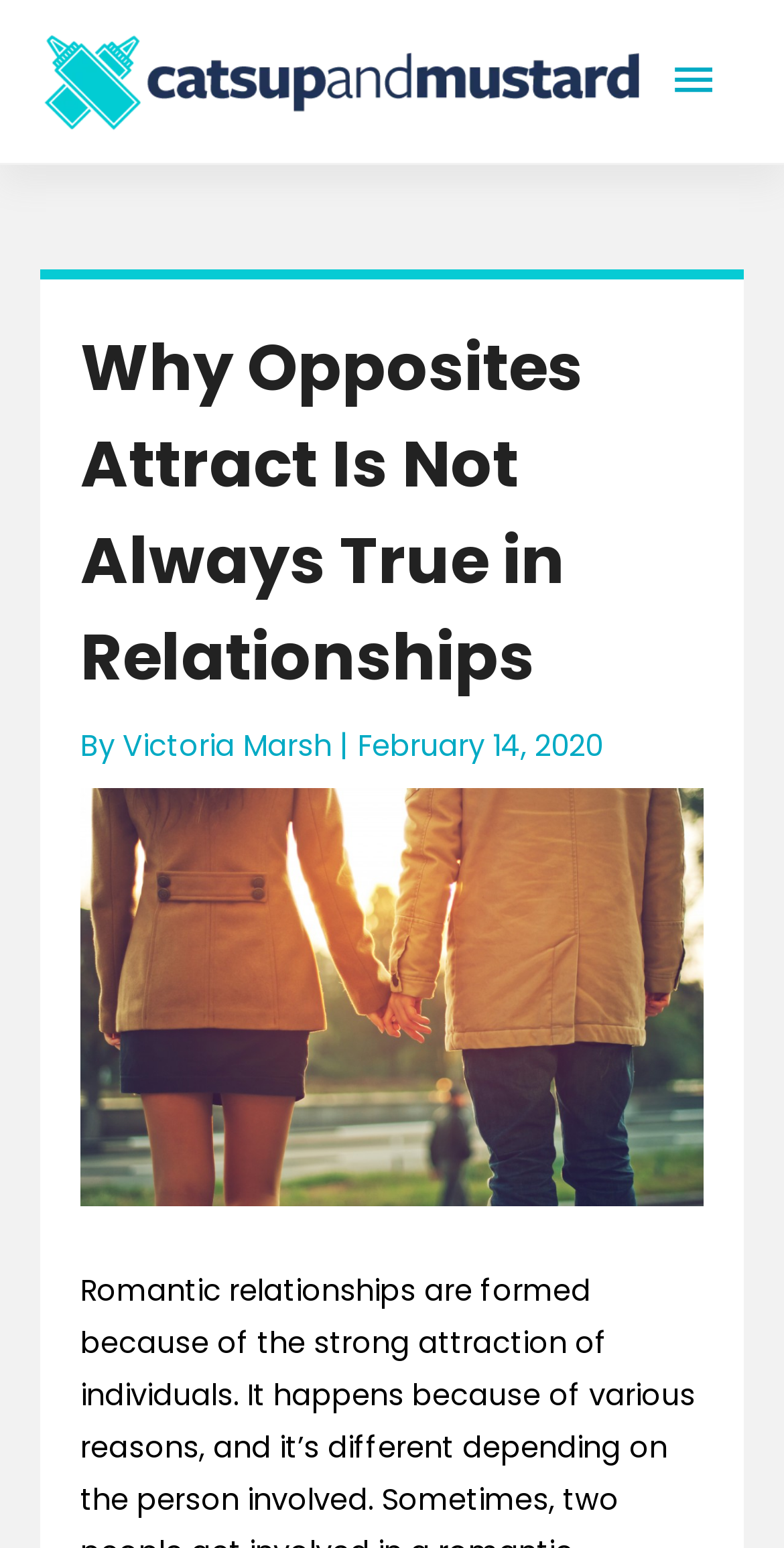What is the date of the article? Based on the image, give a response in one word or a short phrase.

February 14, 2020